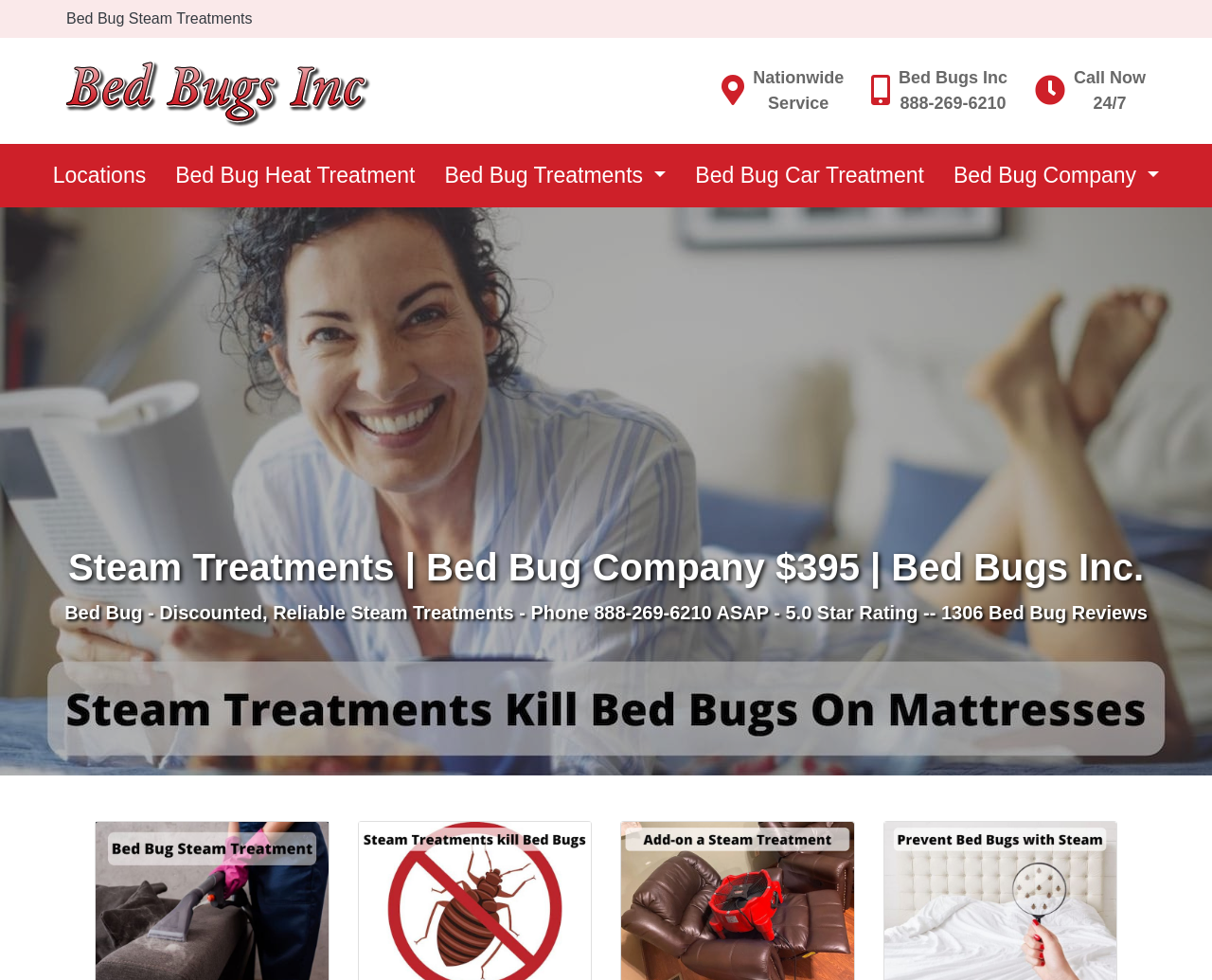Offer a meticulous description of the webpage's structure and content.

The webpage appears to be a company website focused on bed bug steam treatments. At the top, there is a header section with the company name "Bed Bug Steam Treatments" and a link to "Bed Bugs Inc". Below this, there are three columns of text, with the left column containing the text "Nationwide Service", the middle column containing the company name and phone number "888-269-6210", and the right column containing the text "Call Now" and "24/7".

Underneath the header section, there is a navigation menu with five options: "Locations", "Bed Bug Heat Treatment", a dropdown menu for "Bed Bug Treatments", "Bed Bug Car Treatment", and a dropdown menu for "Bed Bug Company". 

The main content of the webpage is an image that takes up most of the page, with a caption "Bed Bug Steam Treatment". Above the image, there are two headings, the first being the company name and the second being a descriptive title that mentions discounted and reliable steam treatments, a phone number, and a 5-star rating with 1306 reviews.